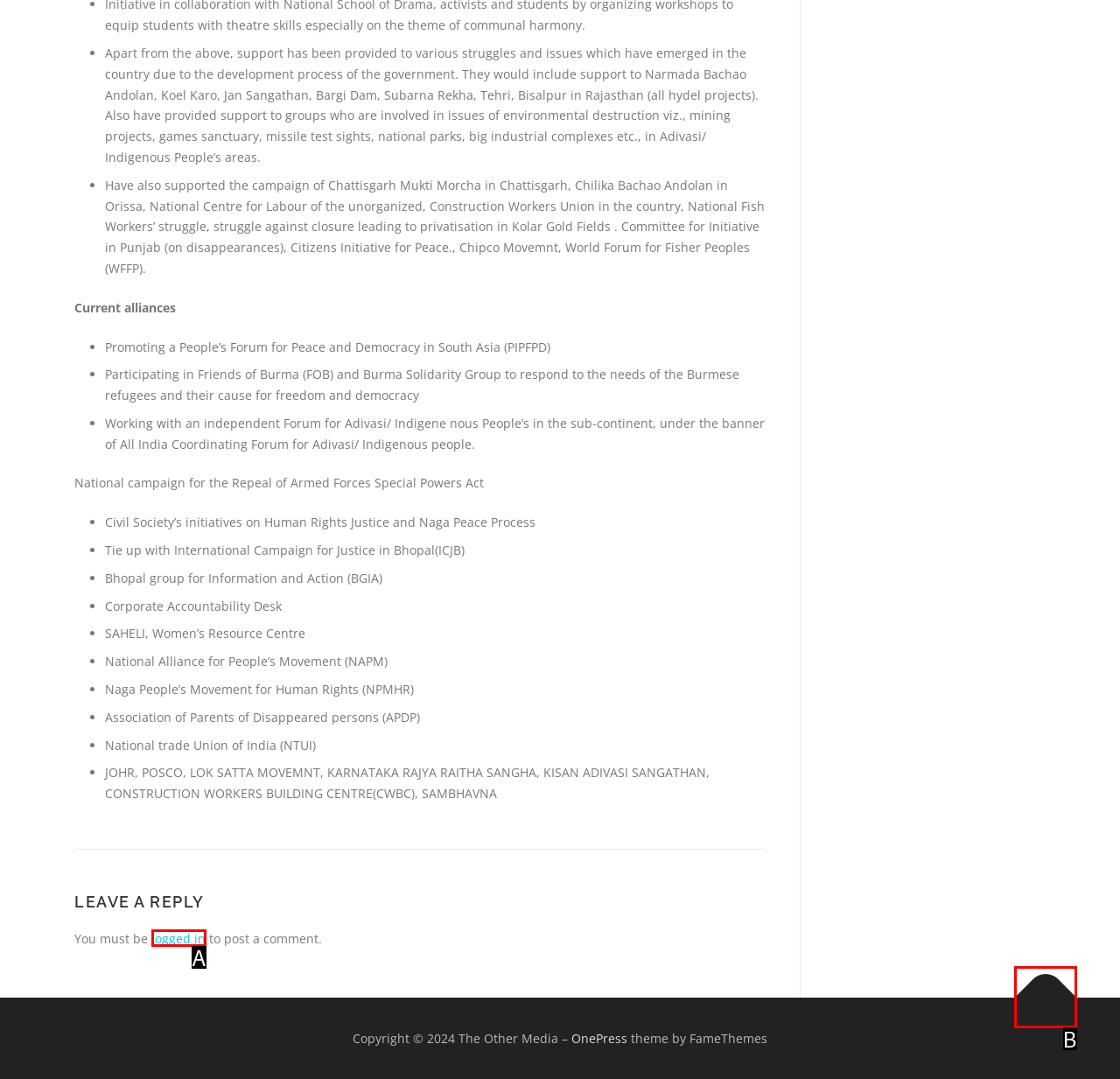Find the HTML element that matches the description: Submit. Answer using the letter of the best match from the available choices.

None